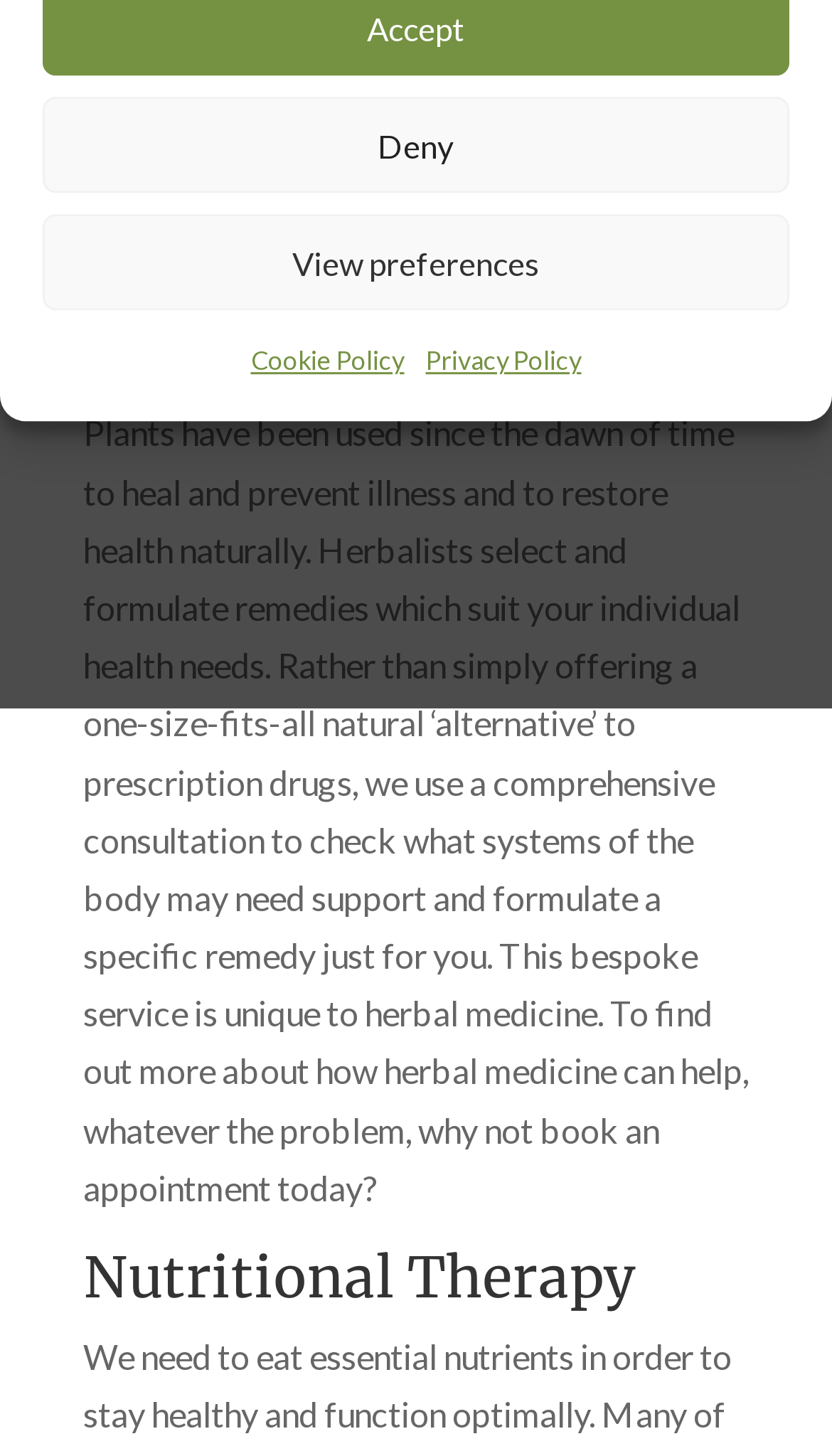Find the bounding box coordinates of the UI element according to this description: "View preferences".

[0.051, 0.147, 0.949, 0.213]